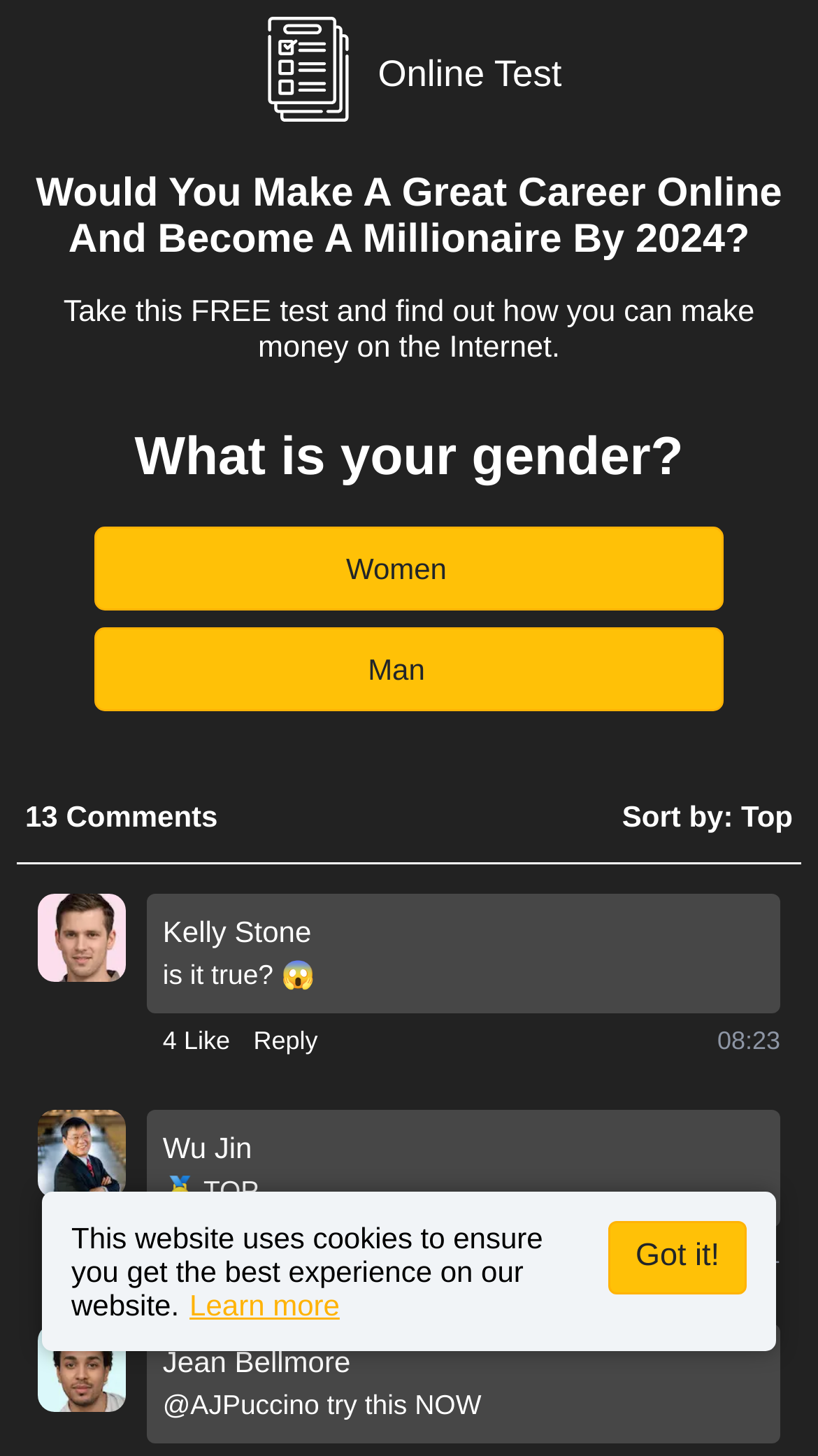Please determine the bounding box coordinates, formatted as (top-left x, top-left y, bottom-right x, bottom-right y), with all values as floating point numbers between 0 and 1. Identify the bounding box of the region described as: Man

[0.115, 0.431, 0.885, 0.489]